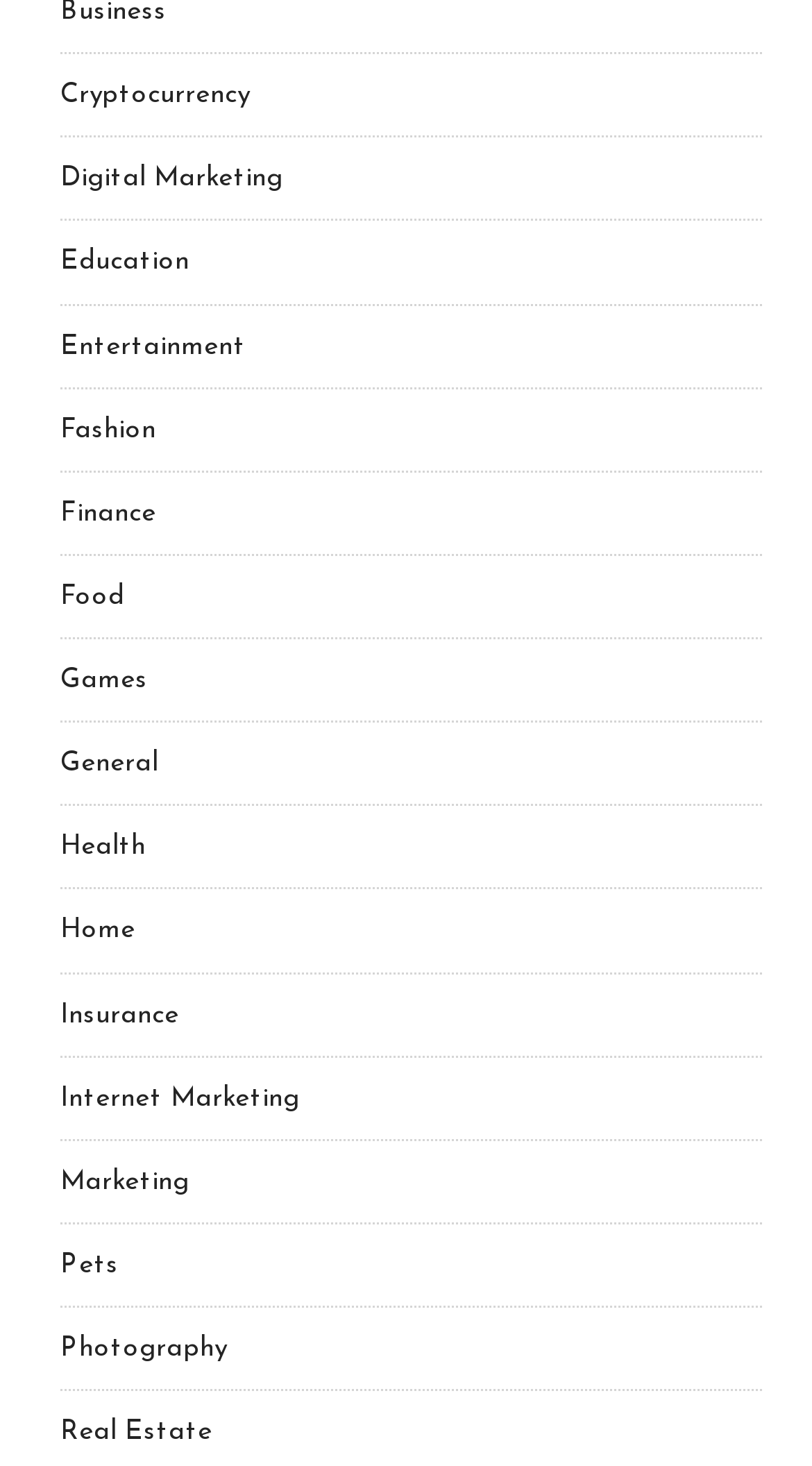How many categories start with the letter 'M'?
From the screenshot, supply a one-word or short-phrase answer.

2